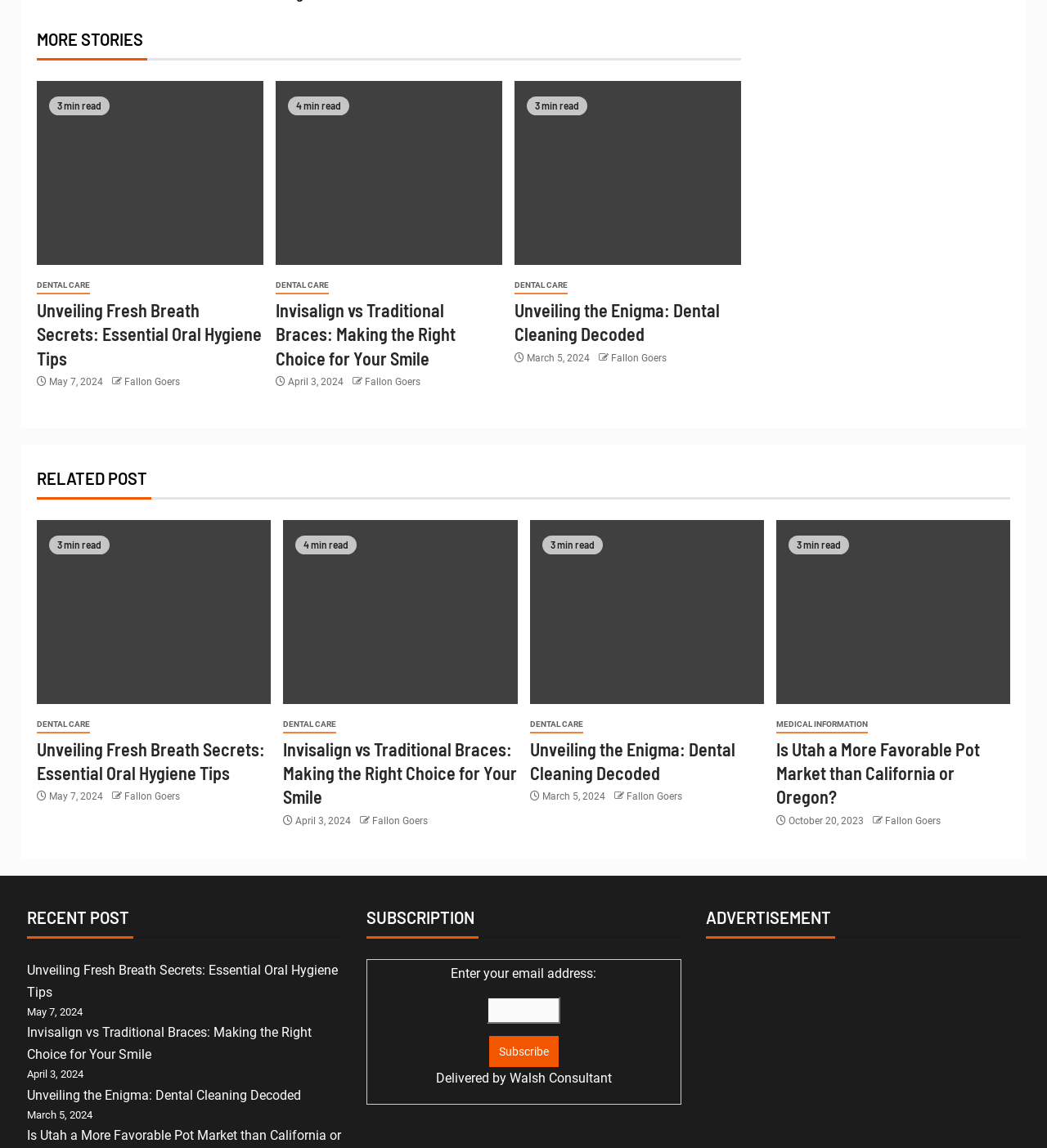Pinpoint the bounding box coordinates of the clickable element to carry out the following instruction: "Subscribe with email."

[0.465, 0.868, 0.535, 0.892]